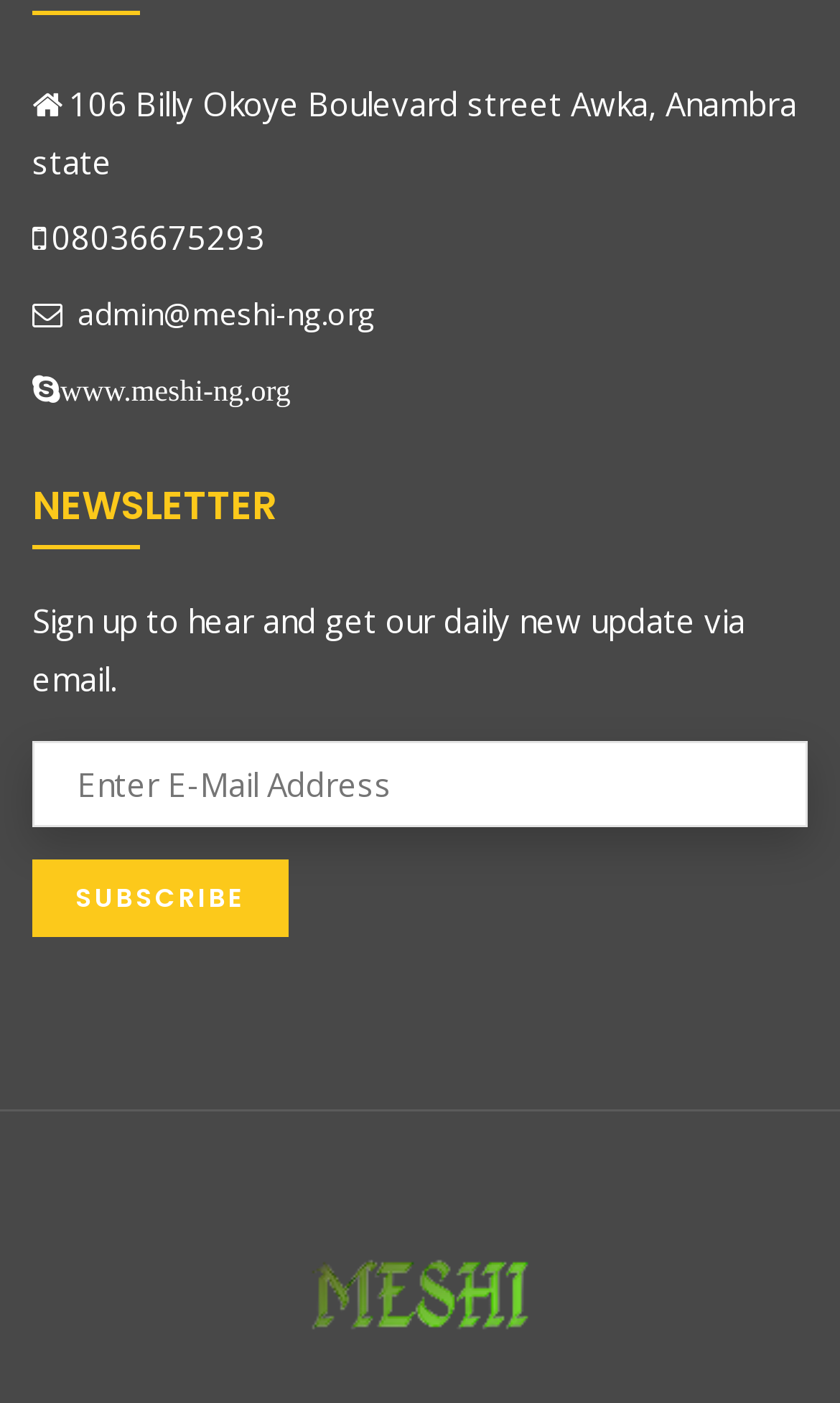Give a concise answer using one word or a phrase to the following question:
What is the purpose of the newsletter section?

To sign up for daily new updates via email